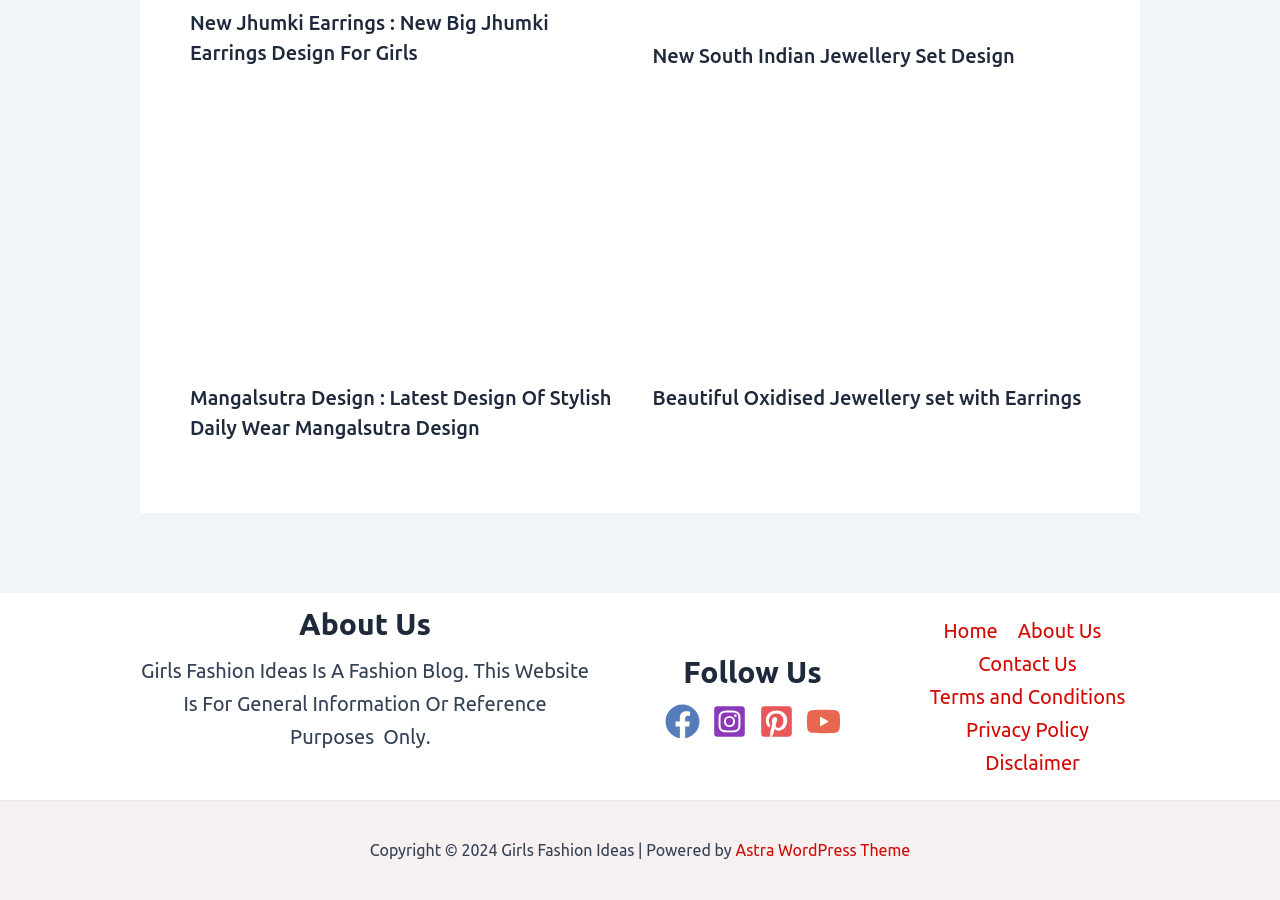Respond to the question below with a single word or phrase: How many social media platforms are linked on this webpage?

4